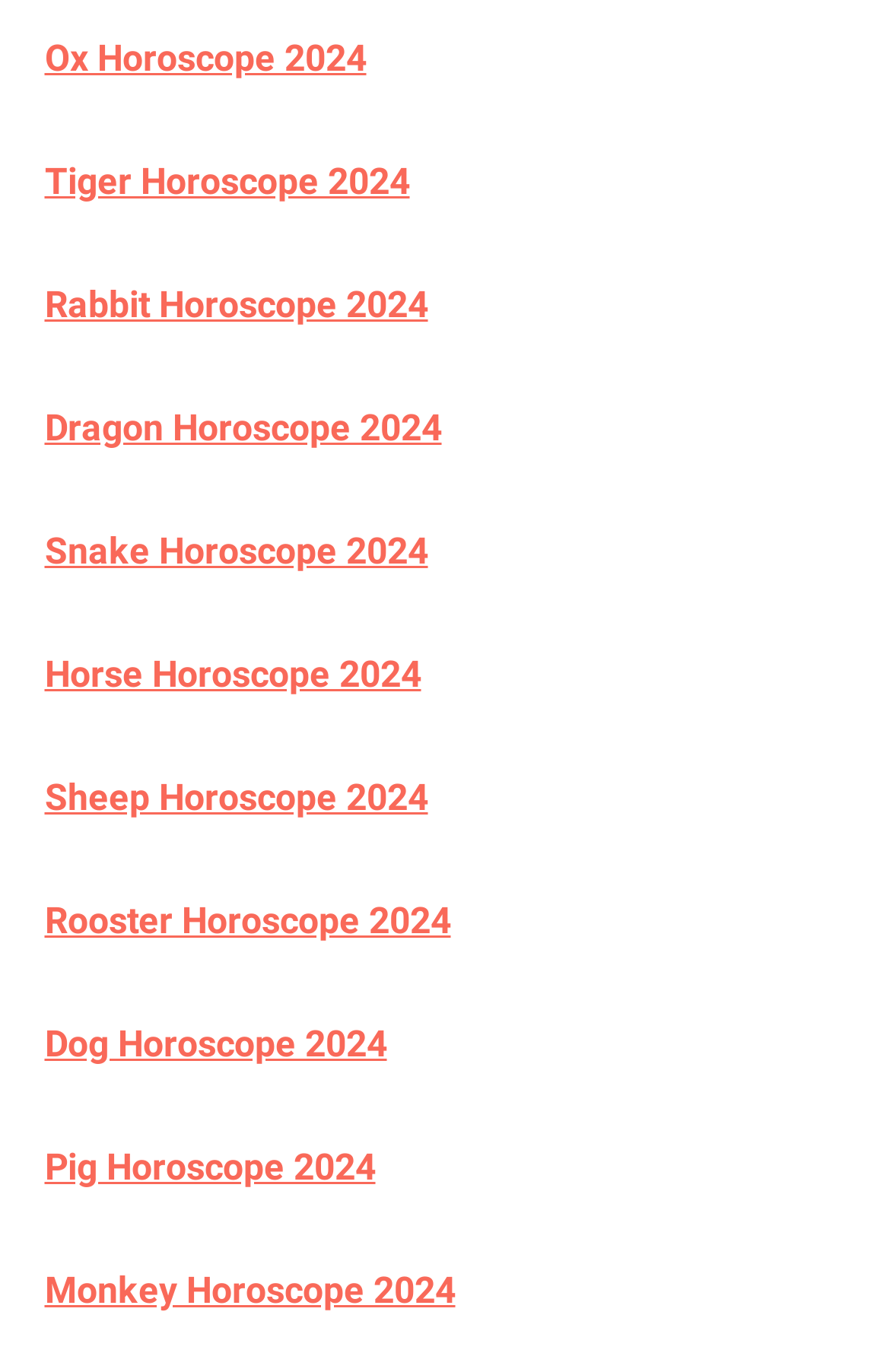Are the horoscope links arranged in a specific order?
Please answer using one word or phrase, based on the screenshot.

Yes